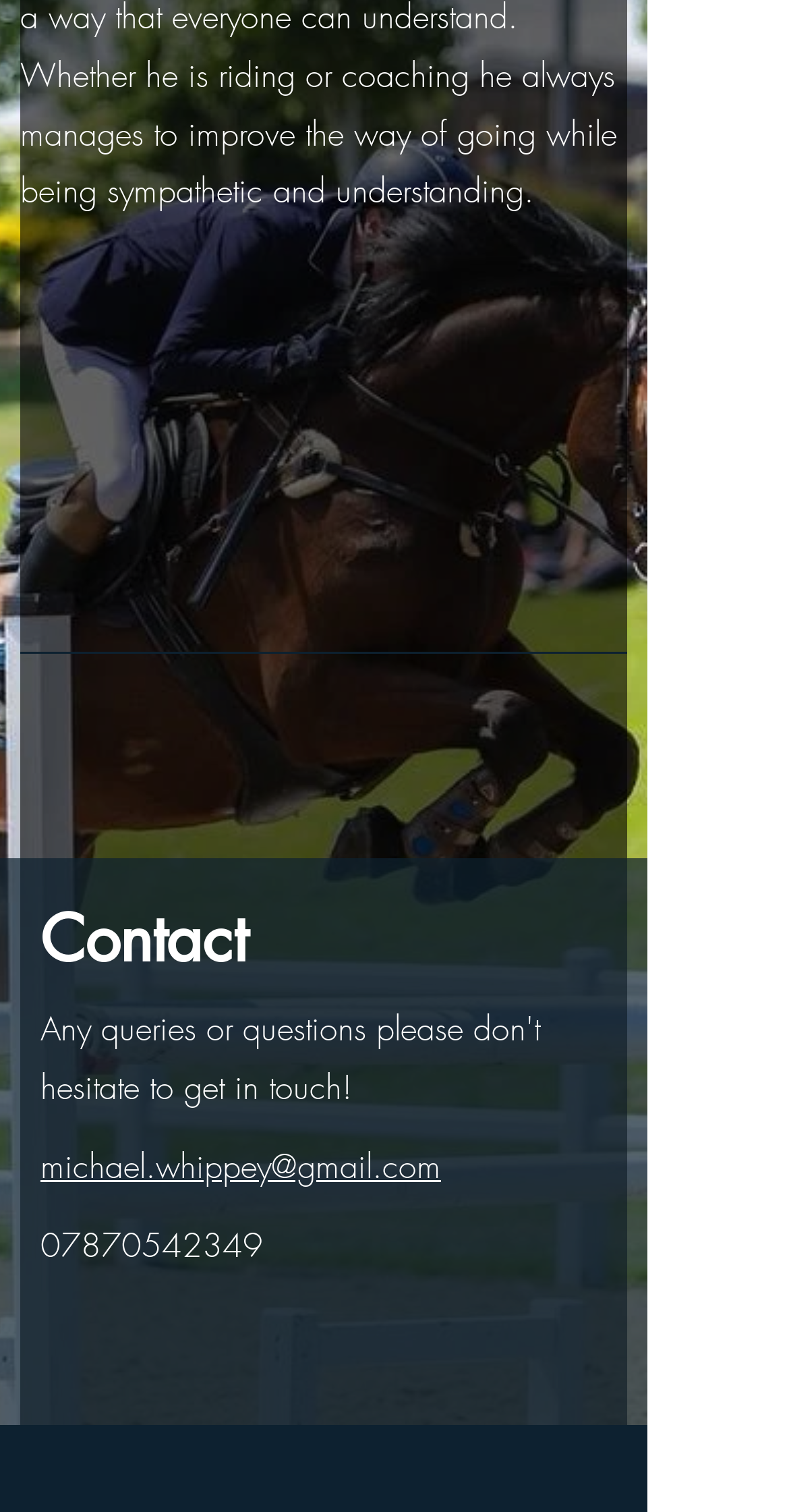Is there a Facebook link?
Using the details shown in the screenshot, provide a comprehensive answer to the question.

I looked at the list of social media links under the 'Social Bar' list and found a link with the text 'Facebook', so yes, there is a Facebook link.